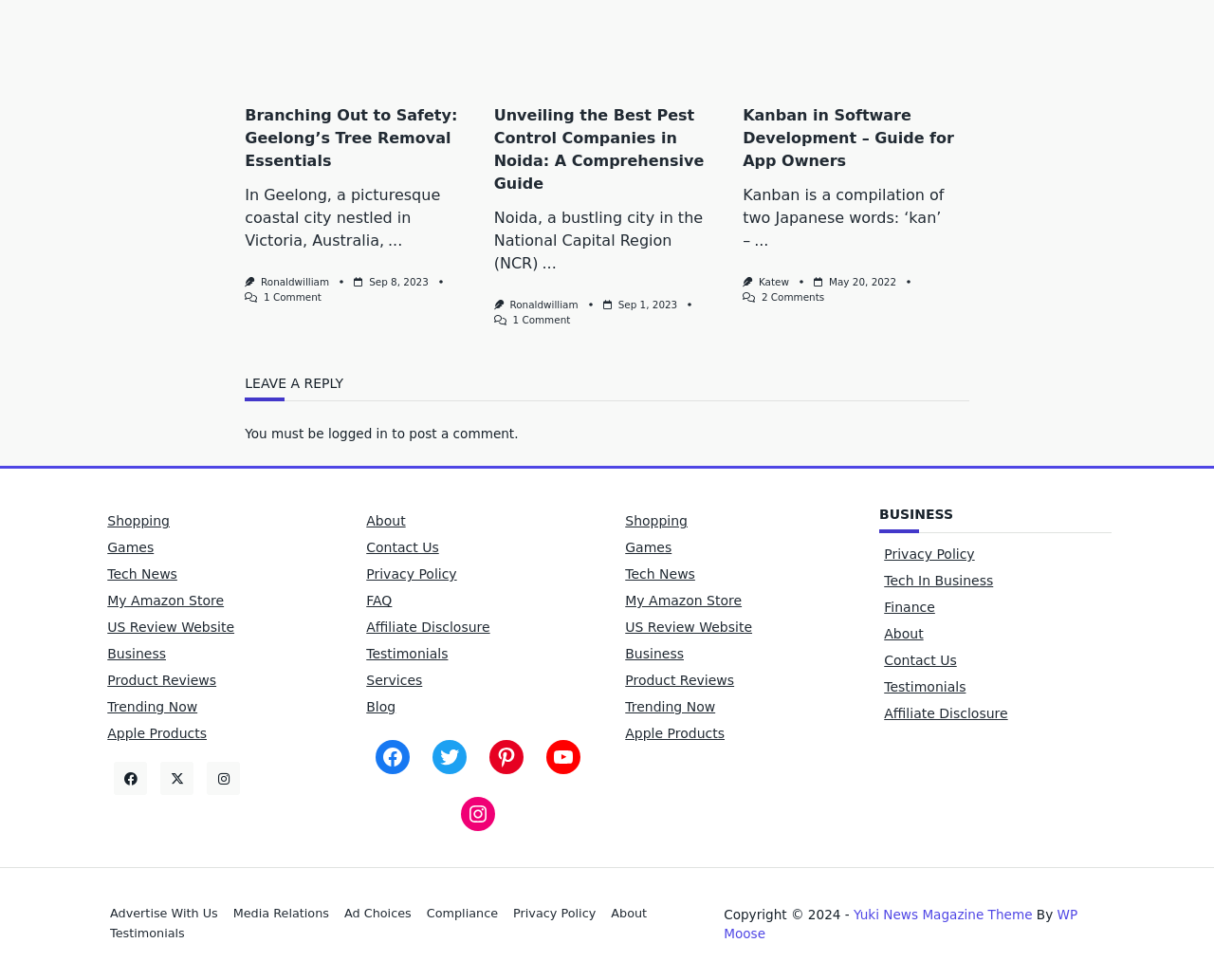How many comments are on the article 'Unveiling the Best Pest Control Companies in Noida: A Comprehensive Guide'?
Answer with a single word or short phrase according to what you see in the image.

1